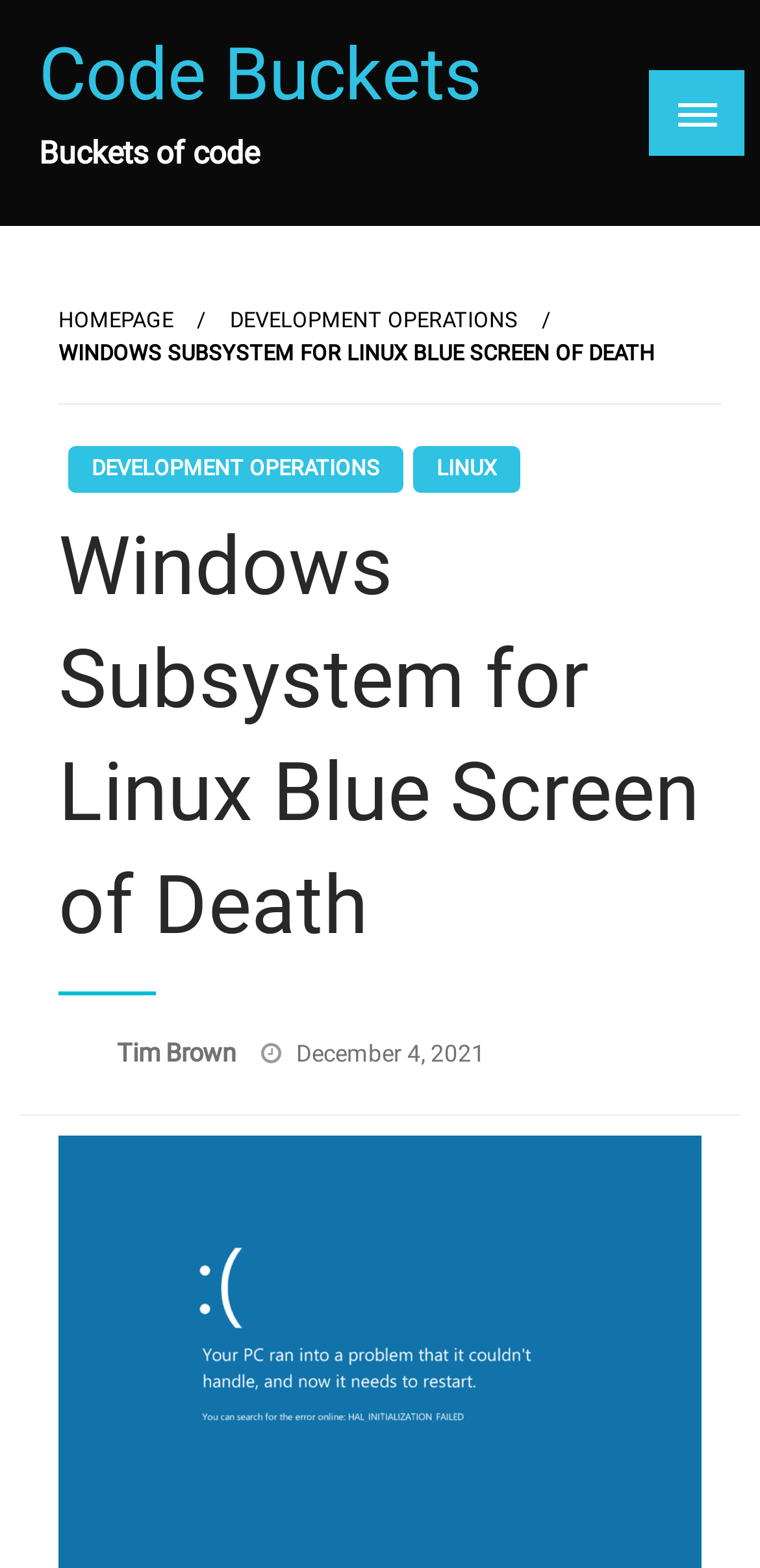What is the category of the article?
Give a one-word or short-phrase answer derived from the screenshot.

DEVELOPMENT OPERATIONS